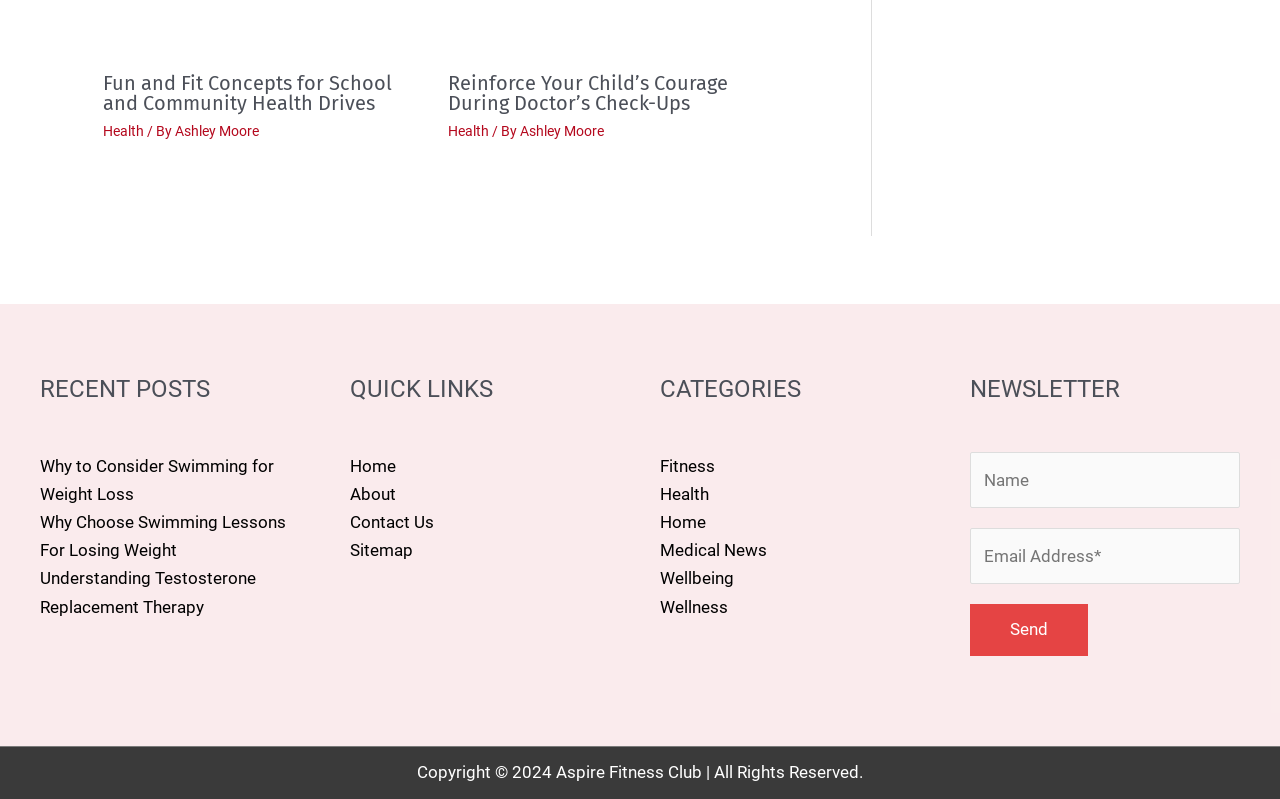How many categories are listed?
Refer to the image and answer the question using a single word or phrase.

6